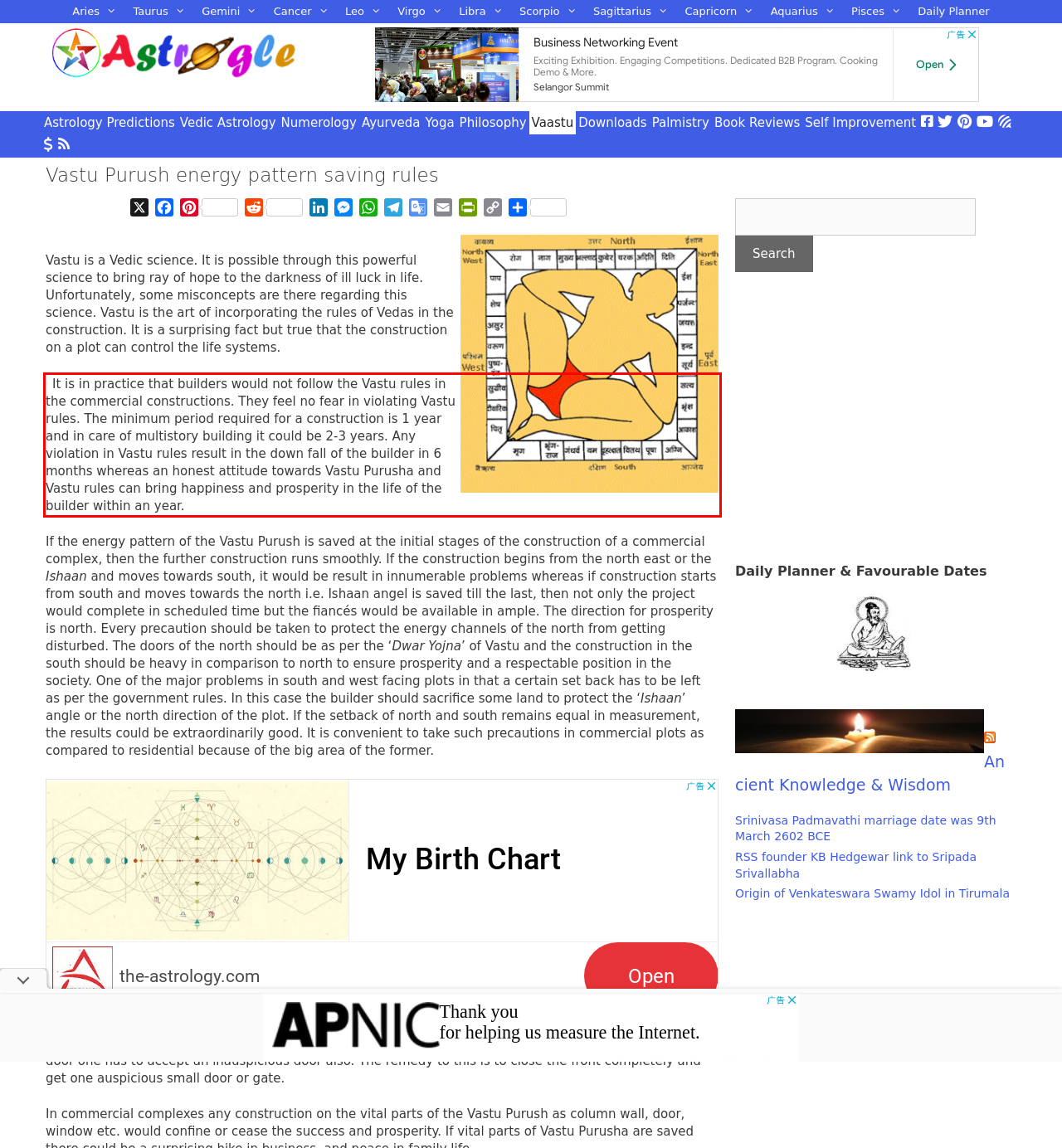Given a screenshot of a webpage containing a red bounding box, perform OCR on the text within this red bounding box and provide the text content.

It is in practice that builders would not follow the Vastu rules in the commercial constructions. They feel no fear in violating Vastu rules. The minimum period required for a construction is 1 year and in care of multistory building it could be 2-3 years. Any violation in Vastu rules result in the down fall of the builder in 6 months whereas an honest attitude towards Vastu Purusha and Vastu rules can bring happiness and prosperity in the life of the builder within an year.